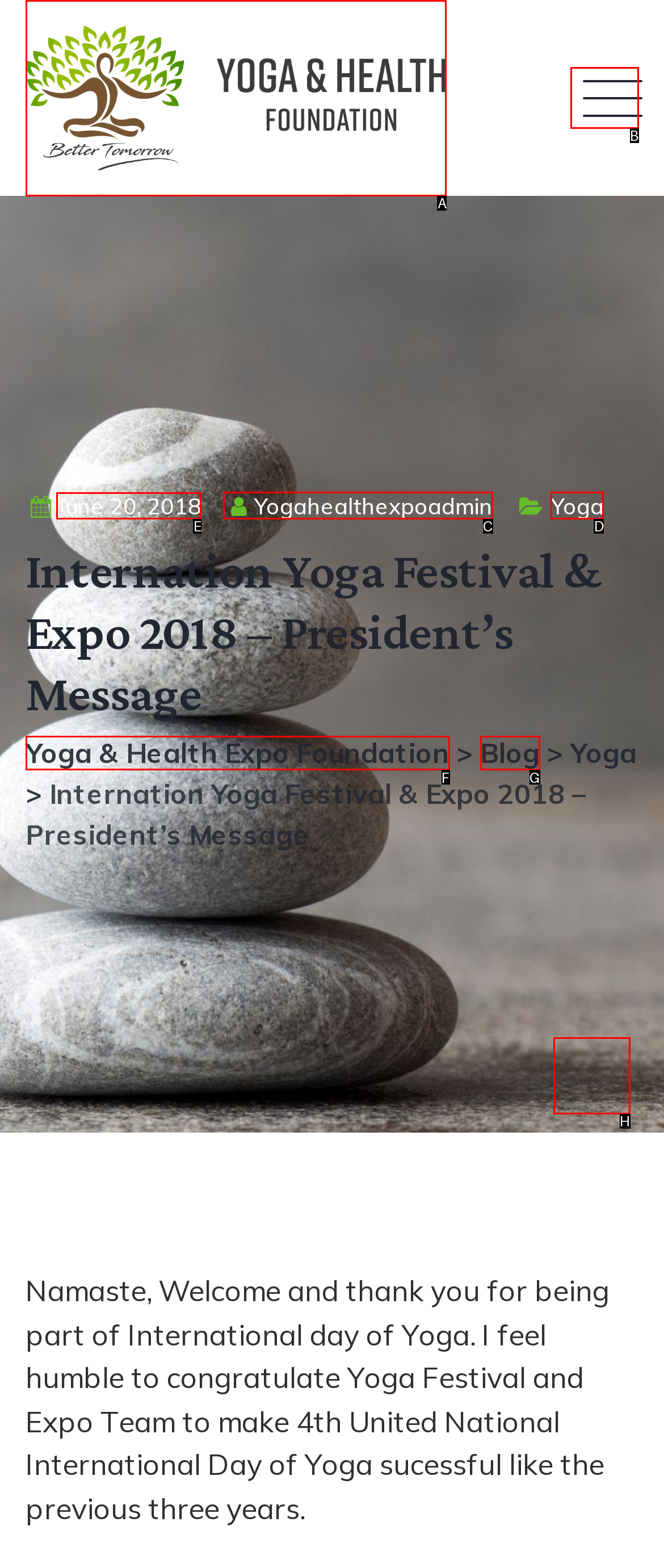What option should you select to complete this task: Check the date of the event? Indicate your answer by providing the letter only.

E